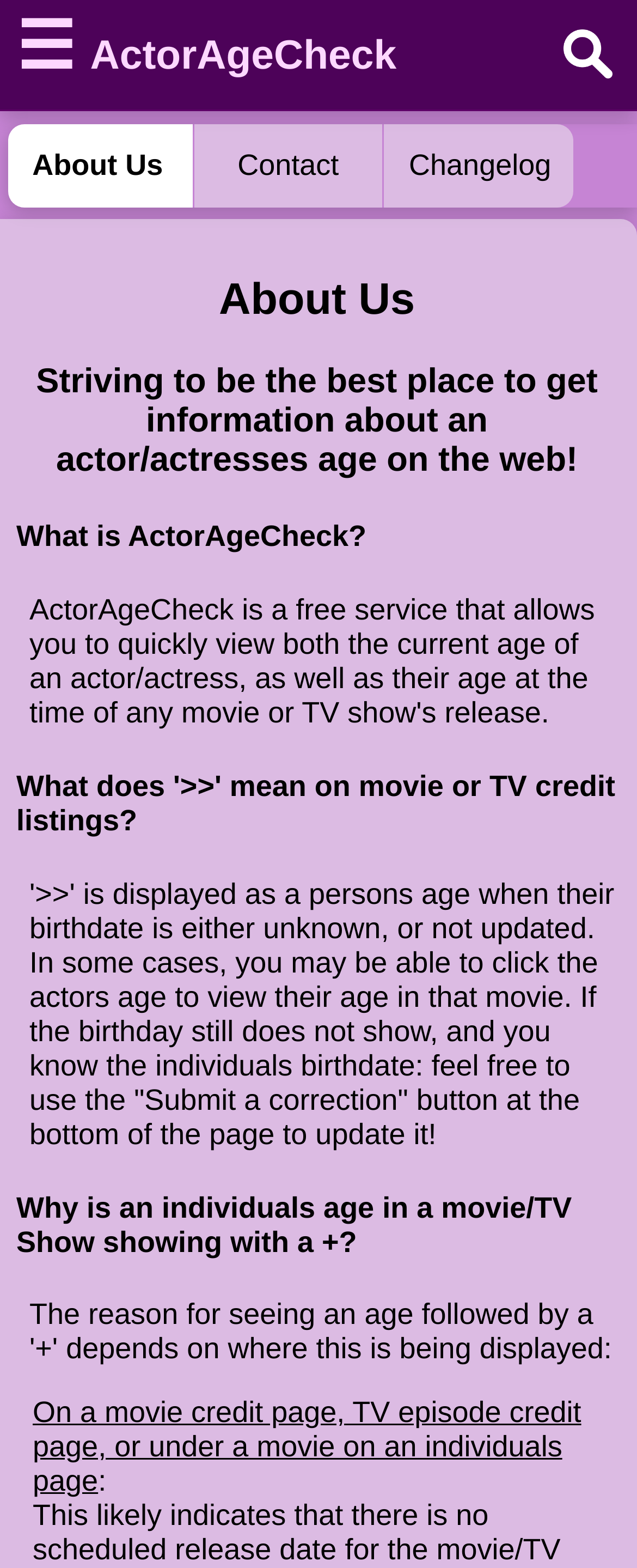What does '>>' mean on movie or TV credit listings?
Give a single word or phrase answer based on the content of the image.

Unknown or not updated birthdate